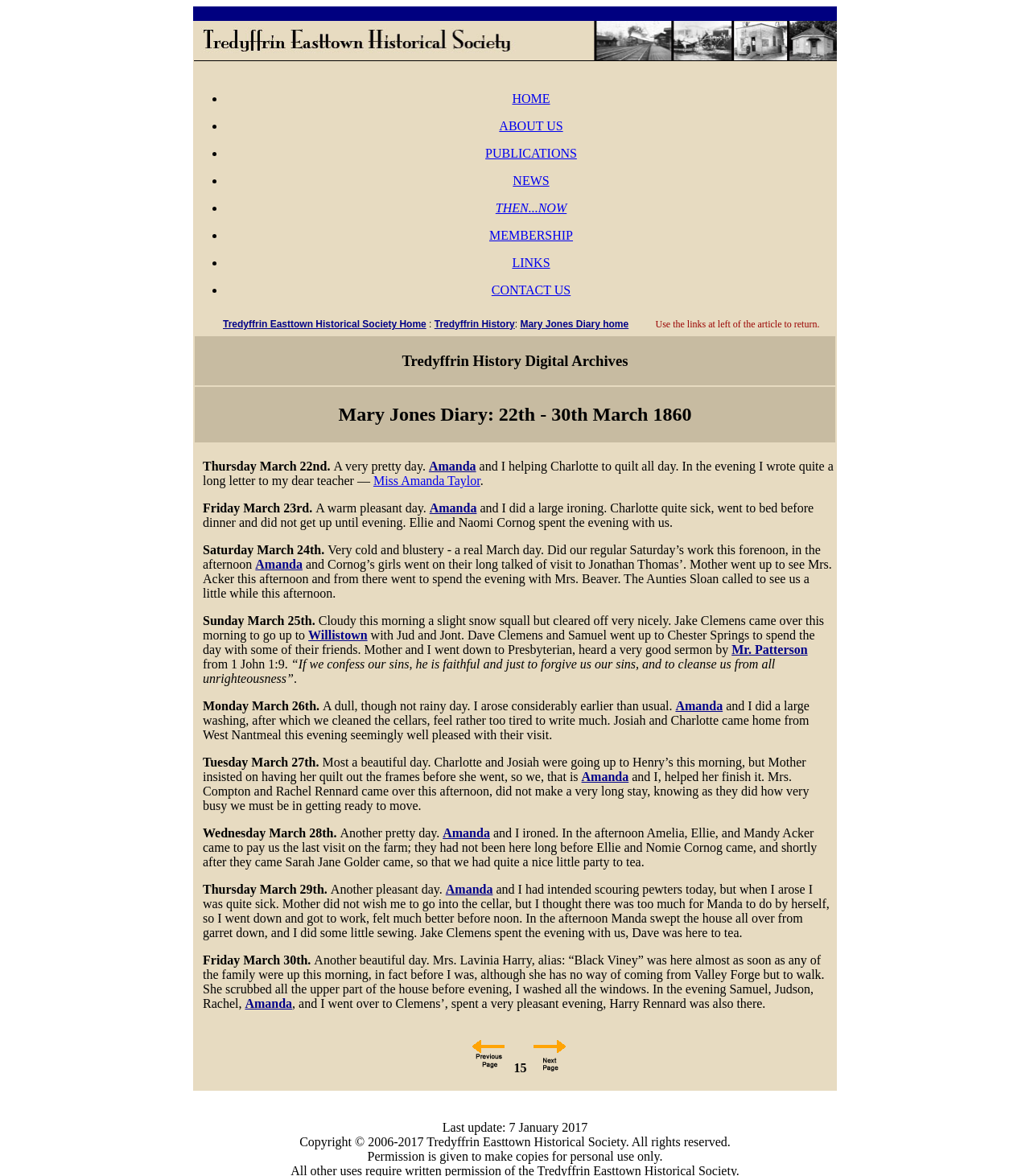What is the name of the teacher mentioned in the diary?
Refer to the image and give a detailed answer to the question.

I found the answer by looking at the diary entry on Friday March 23rd which mentions writing a letter to 'my dear teacher — Miss Amanda Taylor'.